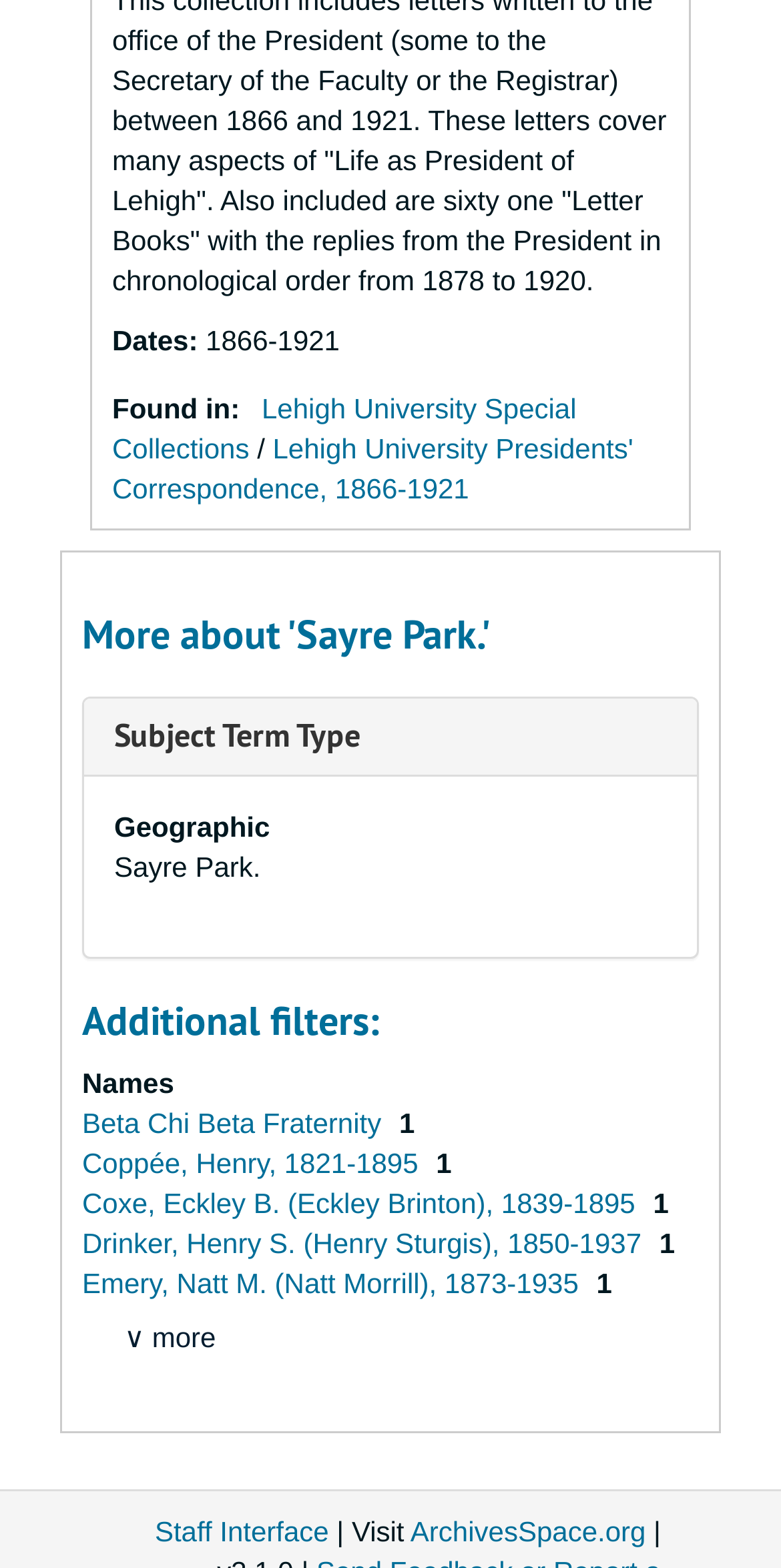What is the name of the website?
Provide a comprehensive and detailed answer to the question.

The name of the website can be found in the link element at the bottom of the page, which says 'ArchivesSpace.org'.